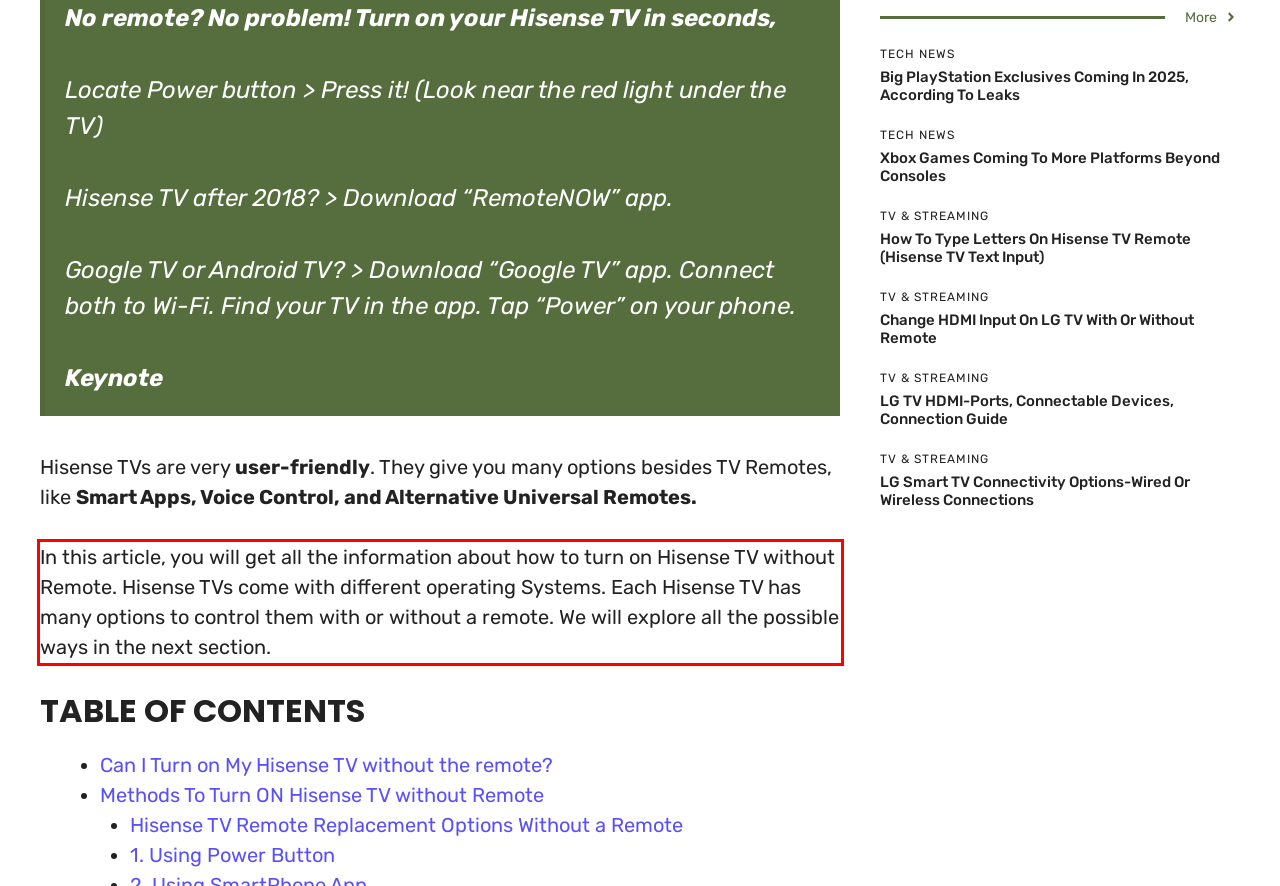The screenshot provided shows a webpage with a red bounding box. Apply OCR to the text within this red bounding box and provide the extracted content.

In this article, you will get all the information about how to turn on Hisense TV without Remote. Hisense TVs come with different operating Systems. Each Hisense TV has many options to control them with or without a remote. We will explore all the possible ways in the next section.